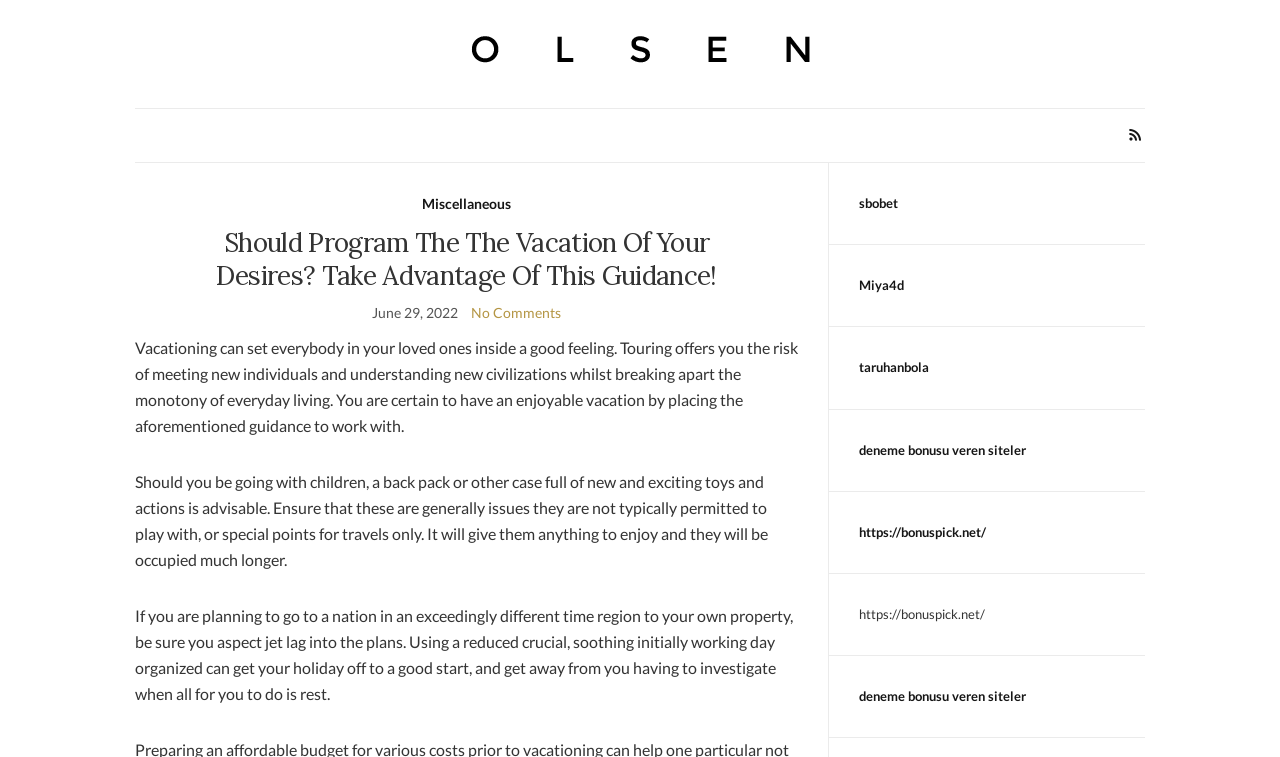Give a detailed overview of the webpage's appearance and contents.

The webpage is about planning a vacation and provides guidance on how to make the most of it. At the top, there is a link to "Bird Watching Bulgaria" accompanied by an image with the same name. Below this, there is a heading that reads "Should Program The The Vacation Of Your Desires? Take Advantage Of This Guidance!".

To the right of the heading, there is a time element showing the date "June 29, 2022", and a link that says "No Comments". Below the heading, there are three paragraphs of text that provide tips and advice on vacationing. The first paragraph discusses the benefits of traveling, the second suggests bringing new toys and activities for children, and the third advises on how to deal with jet lag.

On the right side of the page, there are several links to external websites, including "sbobet", "Miya4d", "taruhanbola", "deneme bonusu veren siteler", and "https://bonuspick.net/". Some of these links are repeated. There is also a link with a miscellaneous label. At the top right corner, there is a small icon represented by "\ue055".